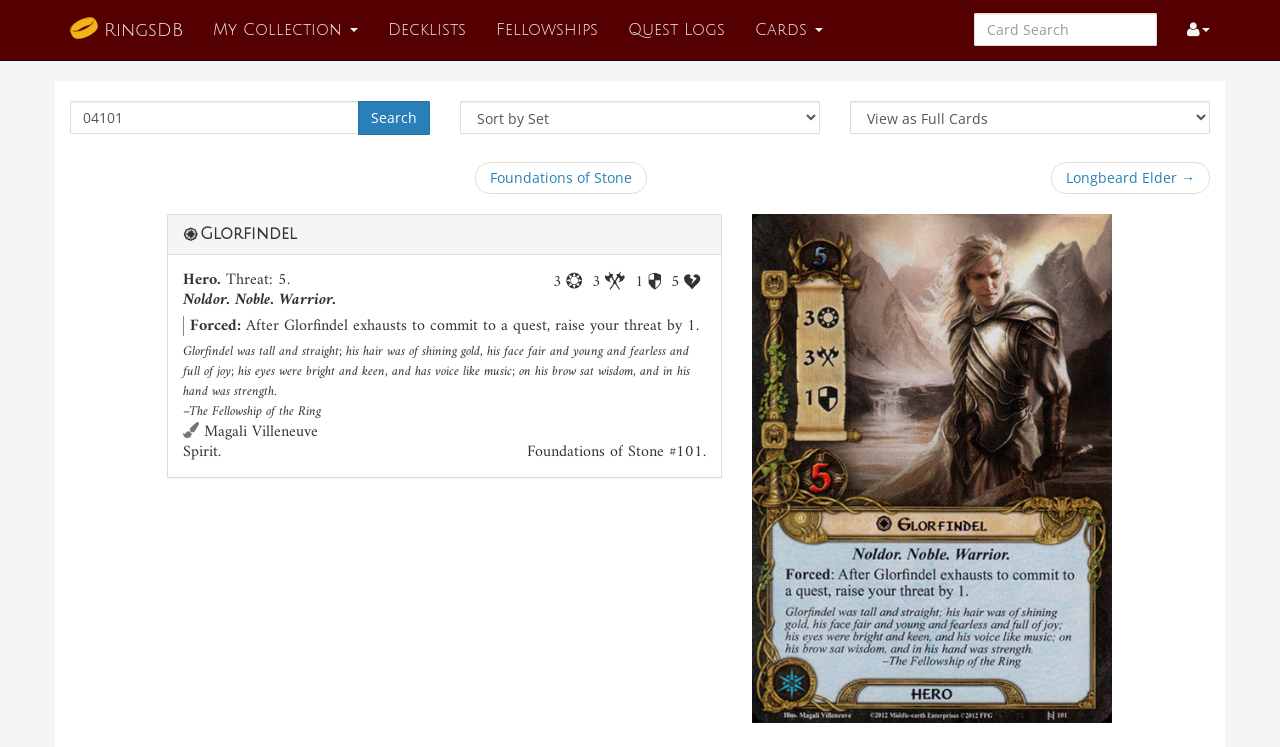What is the name of the card set?
Using the visual information, answer the question in a single word or phrase.

Foundations of Stone